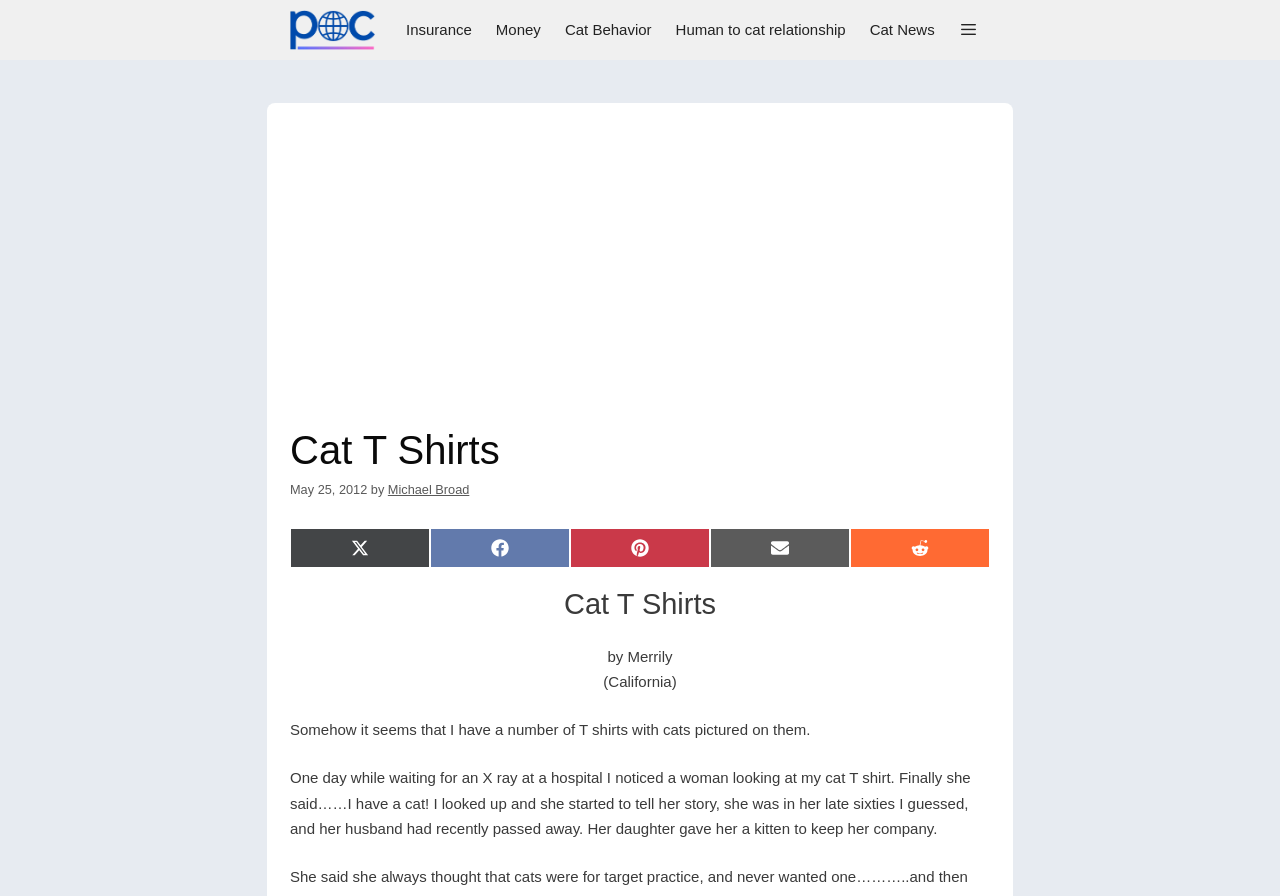Find the bounding box coordinates of the UI element according to this description: "Share on Reddit".

[0.664, 0.589, 0.773, 0.634]